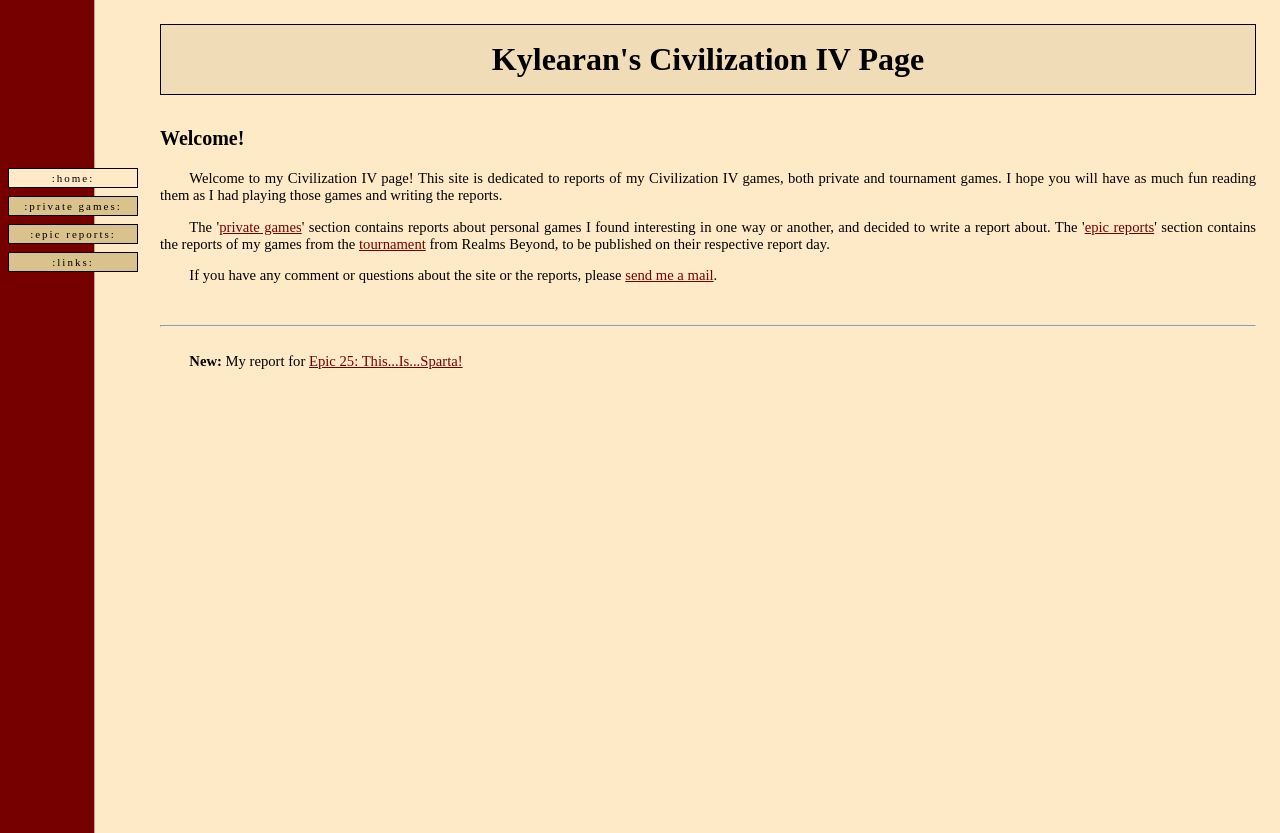Find the bounding box coordinates of the element I should click to carry out the following instruction: "view private games".

[0.006, 0.235, 0.108, 0.259]